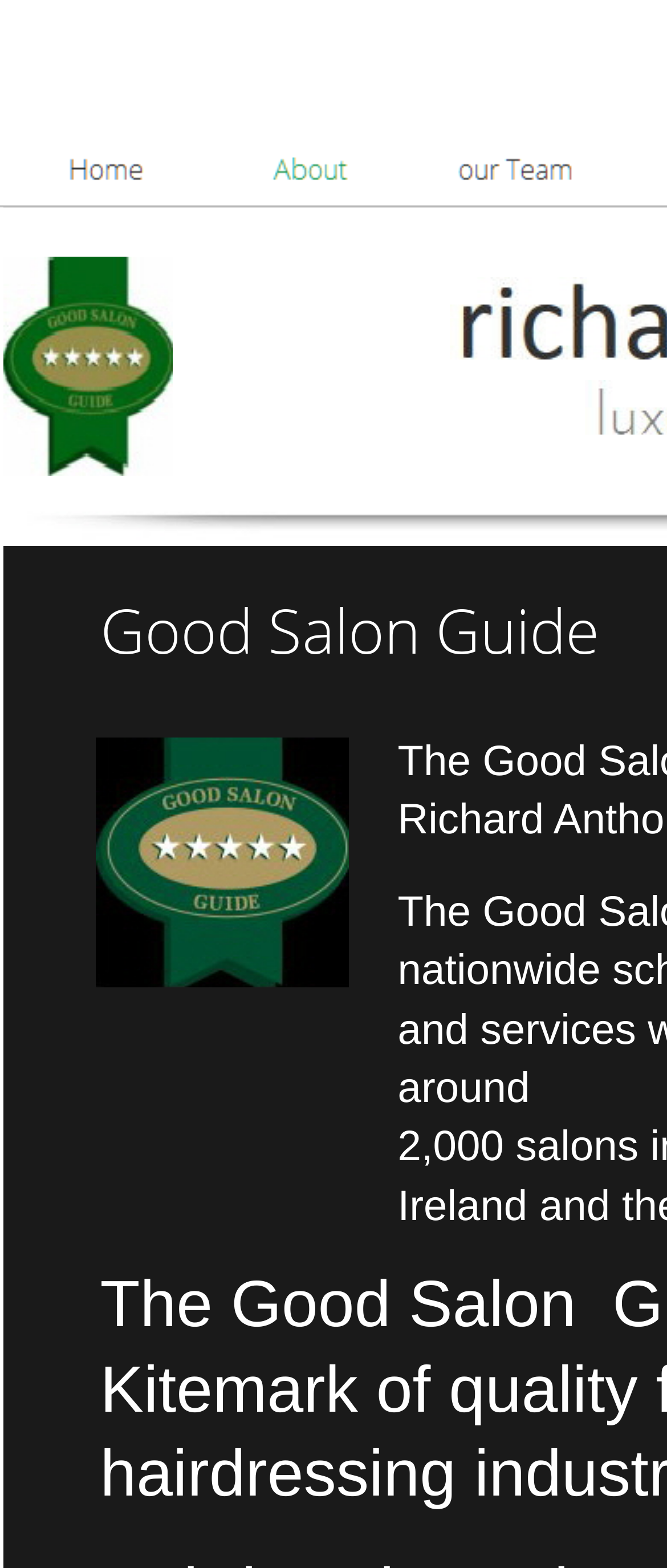Refer to the screenshot and answer the following question in detail:
What is the purpose of the webpage?

Based on the presence of navigation links, images, and static text related to a salon, it can be inferred that the purpose of the webpage is to provide information about a salon, possibly including its team, services, and ratings.